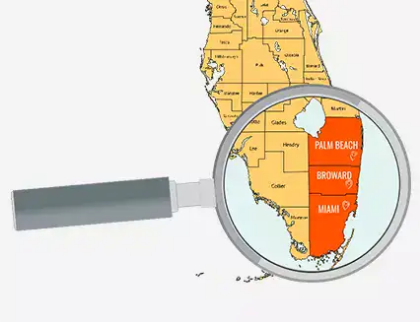Break down the image and describe each part extensively.

The image features a detailed map of Florida, focused on the southeastern region with a magnifying glass highlighting three key counties: Palm Beach, Broward, and Miami. These areas are prominently marked in bright orange, emphasizing the service area for a junk removal company, XS Trash. The map visually represents the company's operational focus in South Florida, making it clear that they provide same-day junk removal services in these specific locations. The inclusion of the magnifying glass suggests a closer look at these regions, indicating their importance to the service offered.